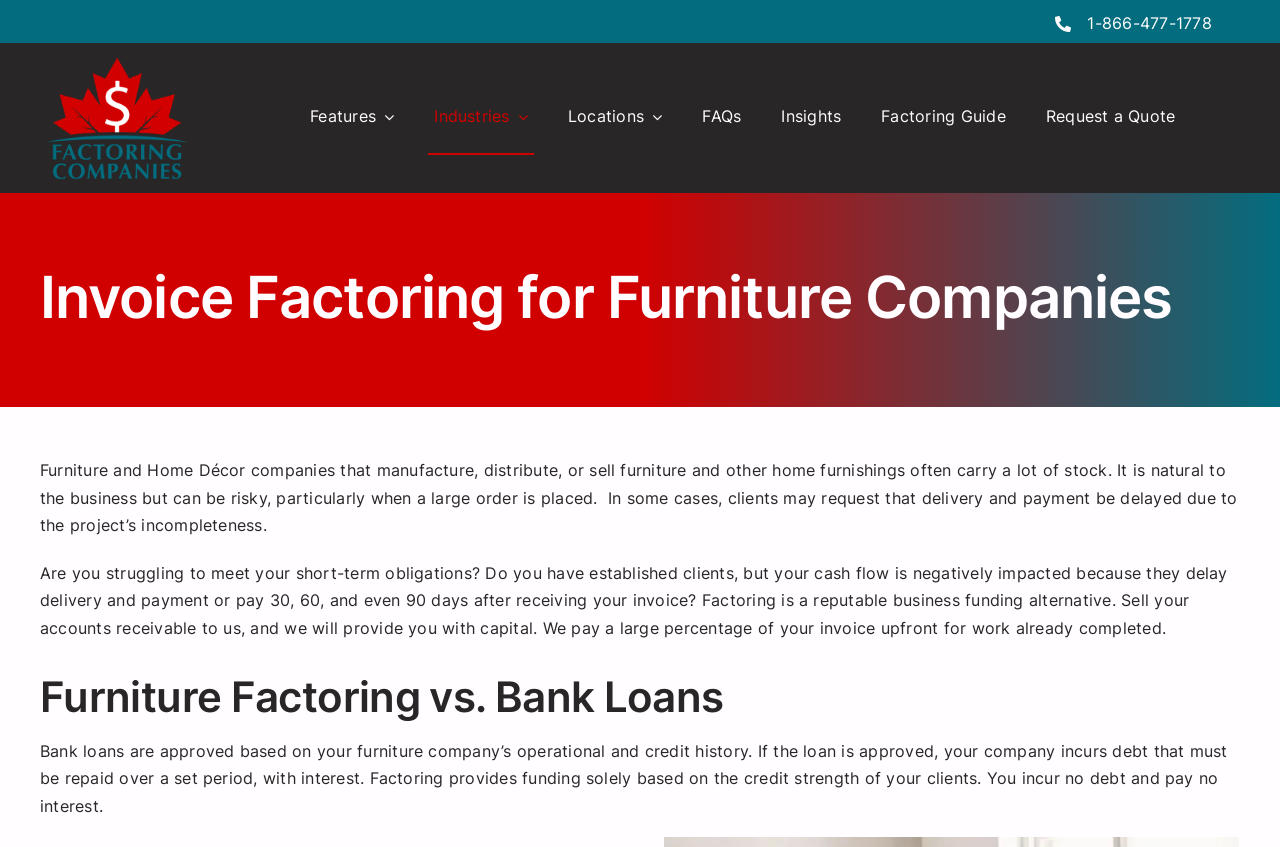Explain the webpage's design and content in an elaborate manner.

This webpage is about invoice factoring for furniture companies. At the top, there is a logo and a phone number "1-866-477-1778" on the right side. Below the logo, there is a main menu with several links, including "Features", "Industries", "Locations", "FAQs", "Insights", "Factoring Guide", and "Request a Quote". 

The main content of the page is divided into three sections. The first section has a heading "Invoice Factoring for Furniture Companies" and explains the challenges faced by furniture and home décor companies, such as carrying a lot of stock and delayed payments from clients. 

The second section describes the solution to these challenges, which is factoring. It explains that factoring is a reputable business funding alternative that provides capital by selling accounts receivable. 

The third section compares factoring with bank loans, highlighting that factoring is based on the credit strength of clients and does not incur debt or interest, whereas bank loans are based on the company's operational and credit history and require repayment with interest.